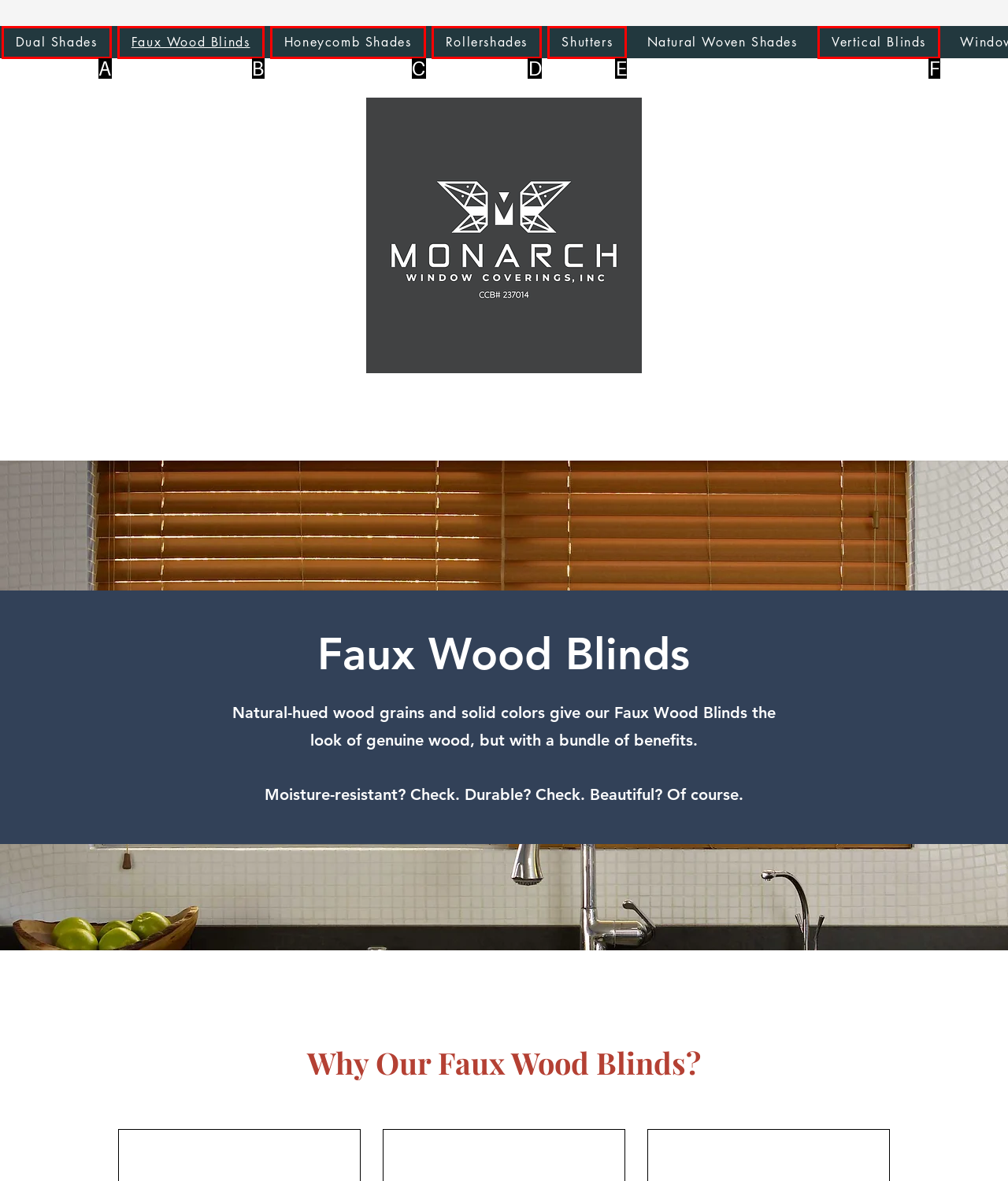Tell me which one HTML element best matches the description: Honeycomb Shades Answer with the option's letter from the given choices directly.

C